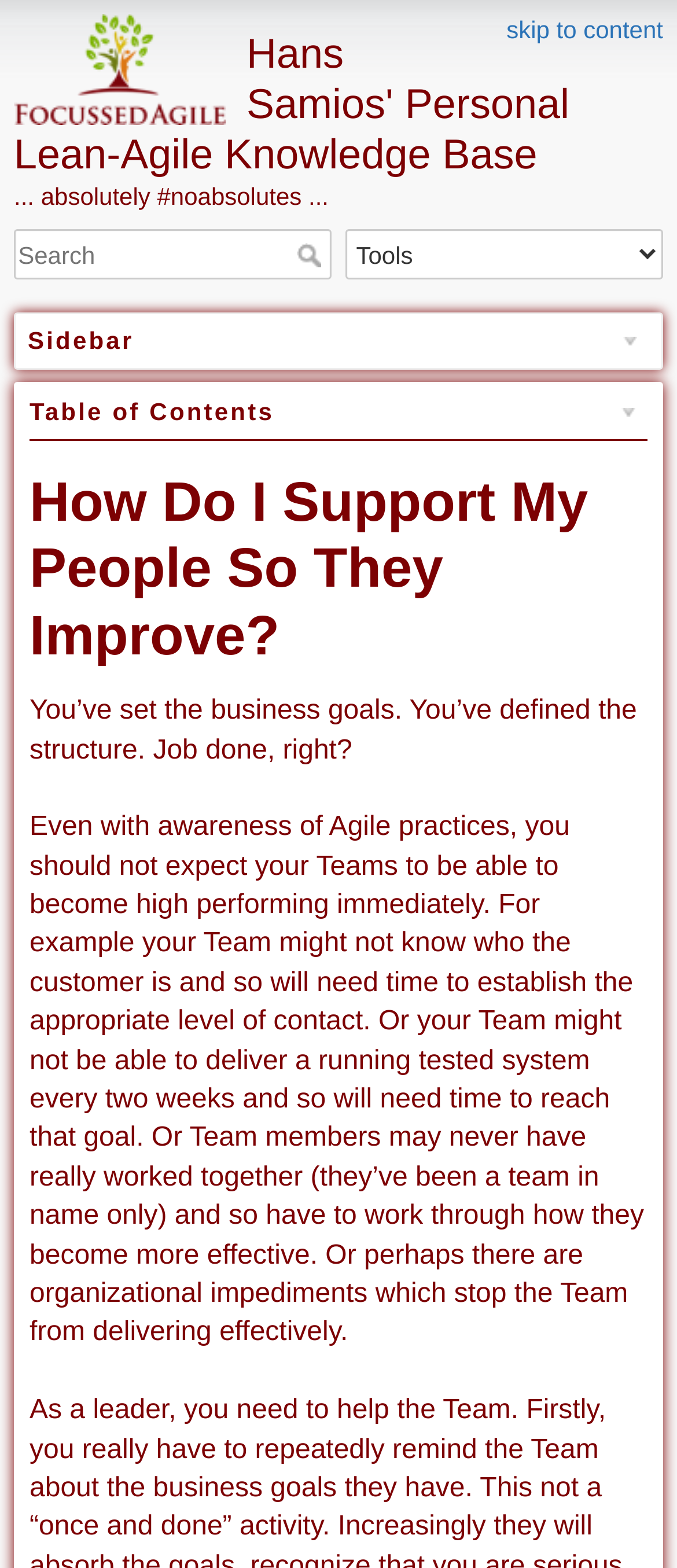Respond to the following question with a brief word or phrase:
What is the main topic of this webpage?

Supporting people to improve